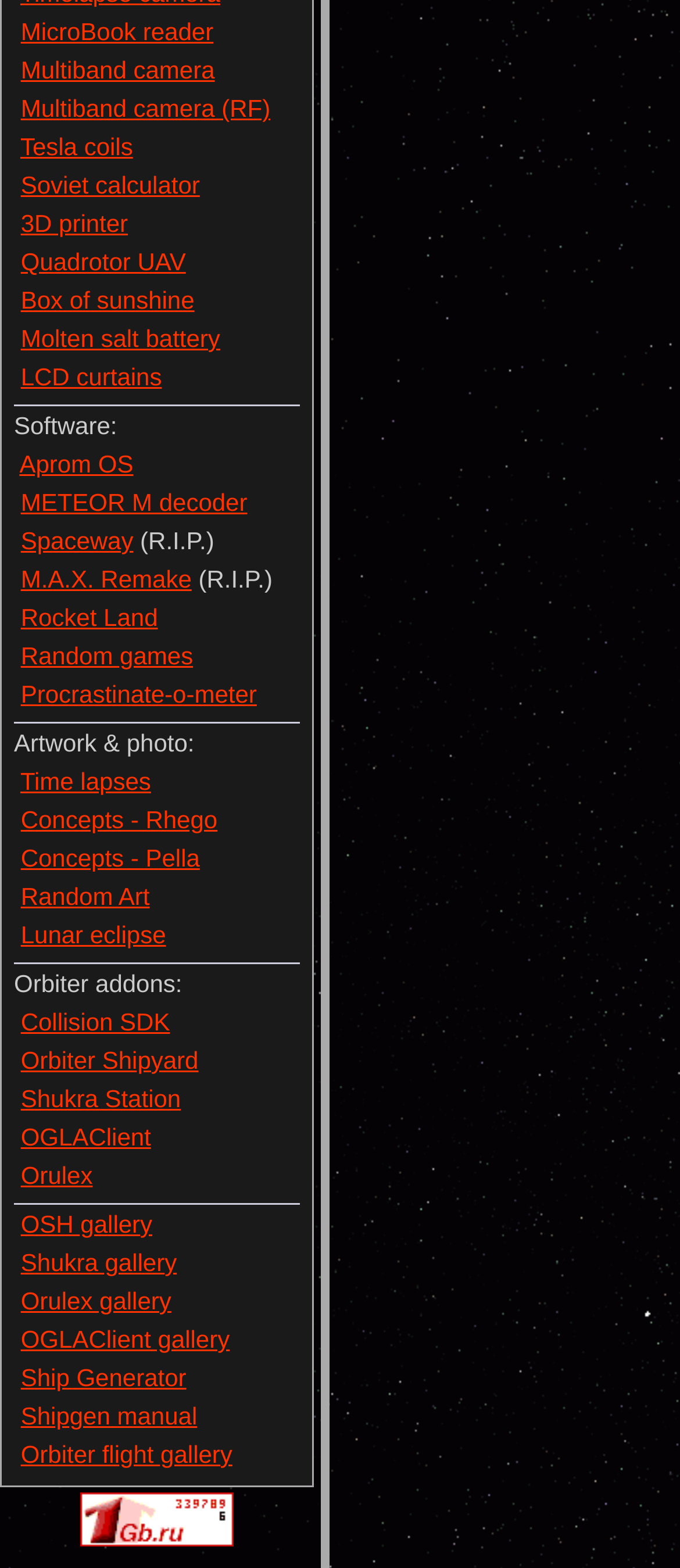Show the bounding box coordinates for the HTML element as described: "Orbiter Shipyard".

[0.03, 0.667, 0.292, 0.685]